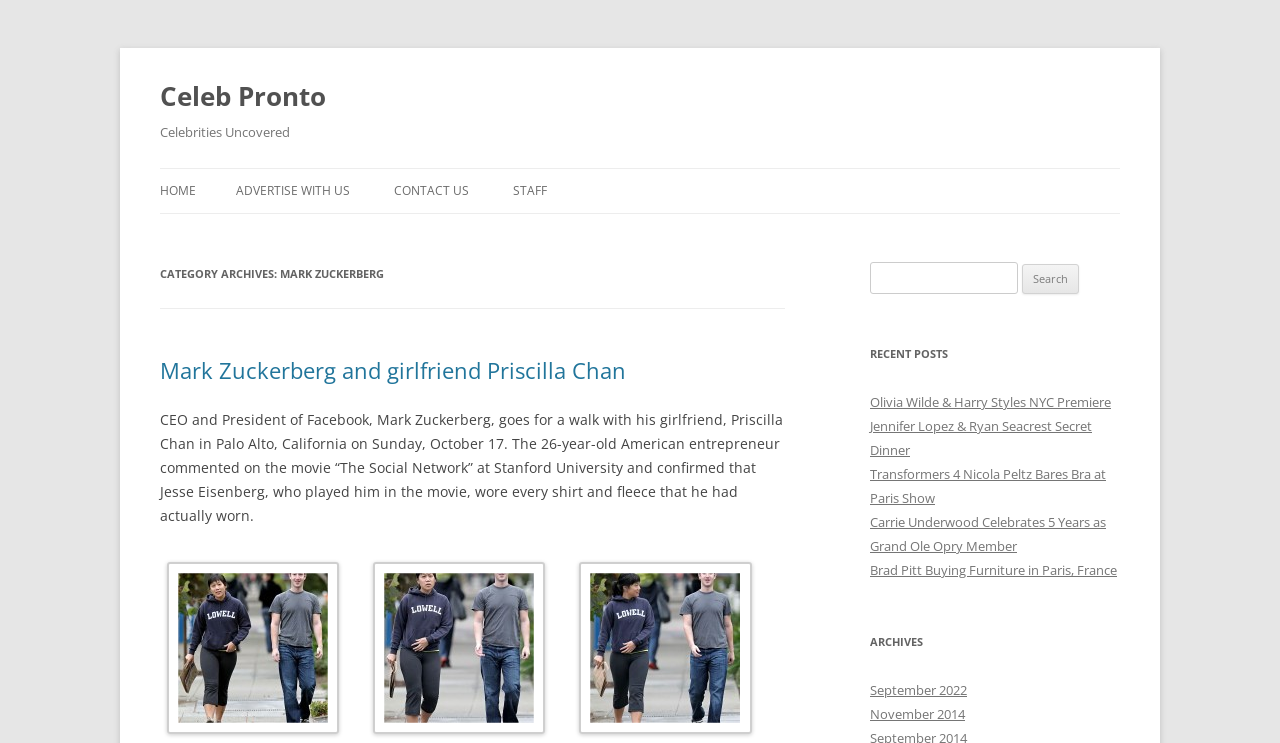Find the bounding box coordinates of the clickable region needed to perform the following instruction: "Visit the home page". The coordinates should be provided as four float numbers between 0 and 1, i.e., [left, top, right, bottom].

[0.125, 0.227, 0.153, 0.287]